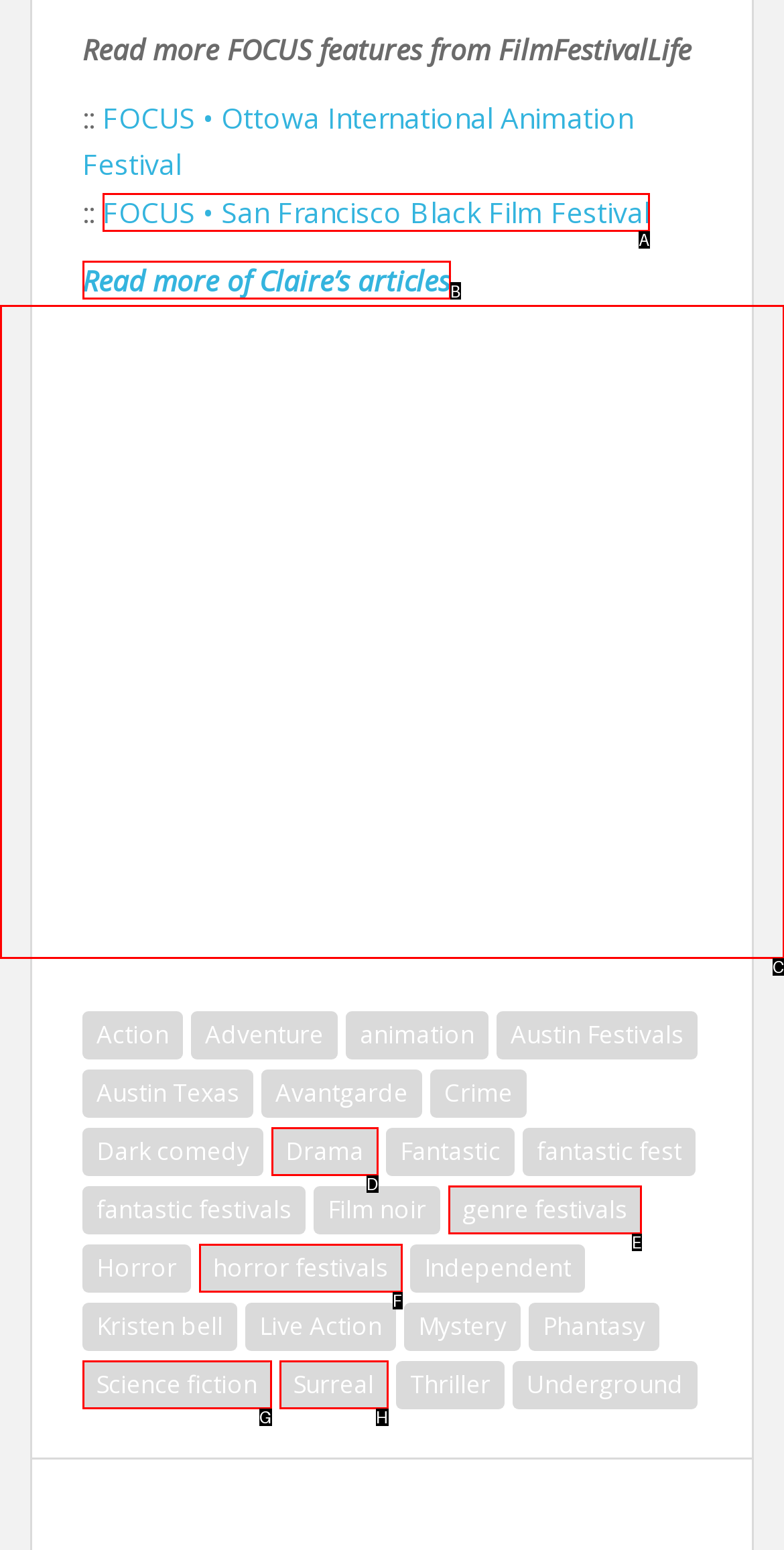Select the letter of the UI element that best matches: Read more of Claire’s articles
Answer with the letter of the correct option directly.

B